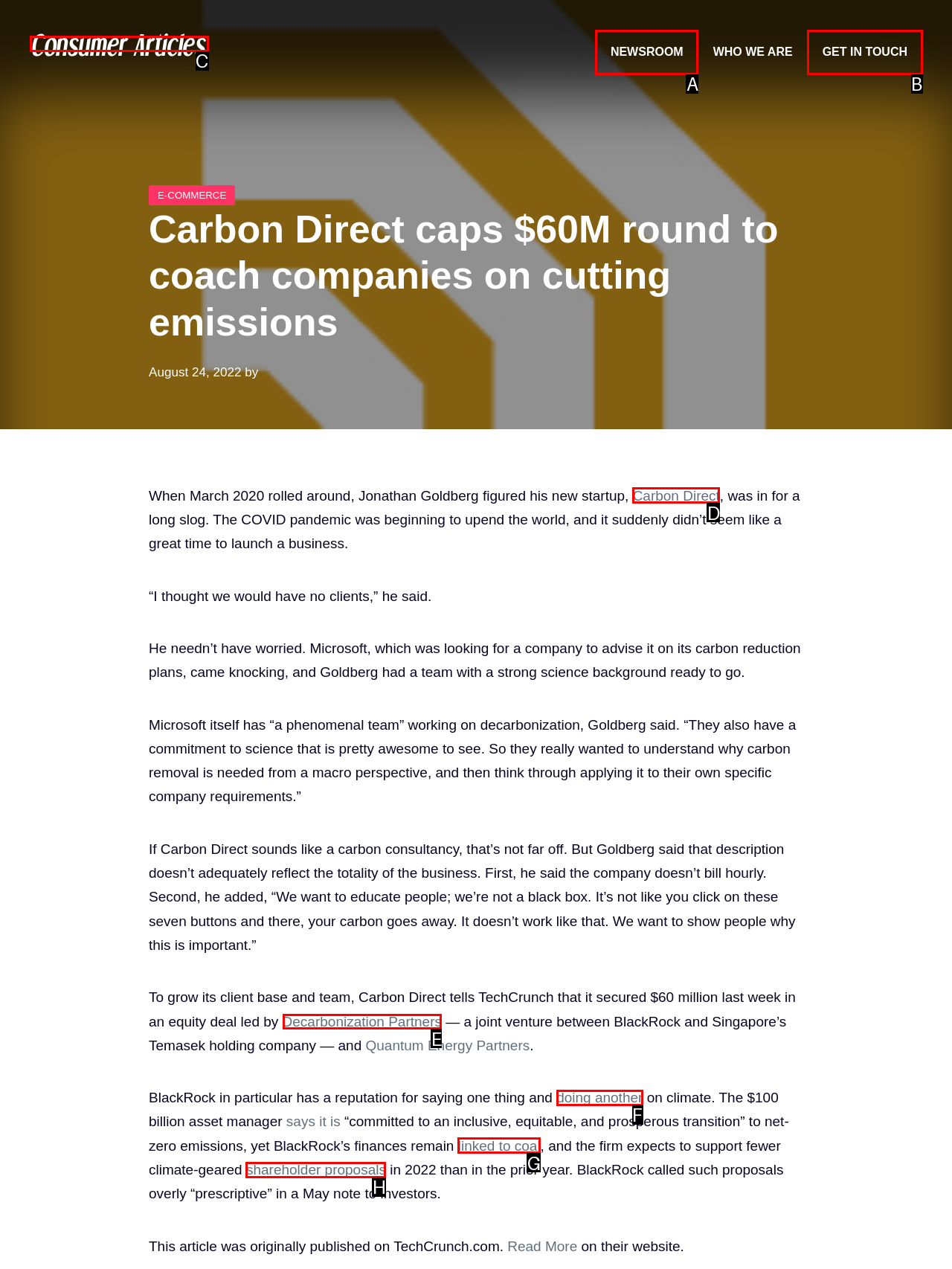Identify the HTML element I need to click to complete this task: Learn more about Decarbonization Partners Provide the option's letter from the available choices.

E